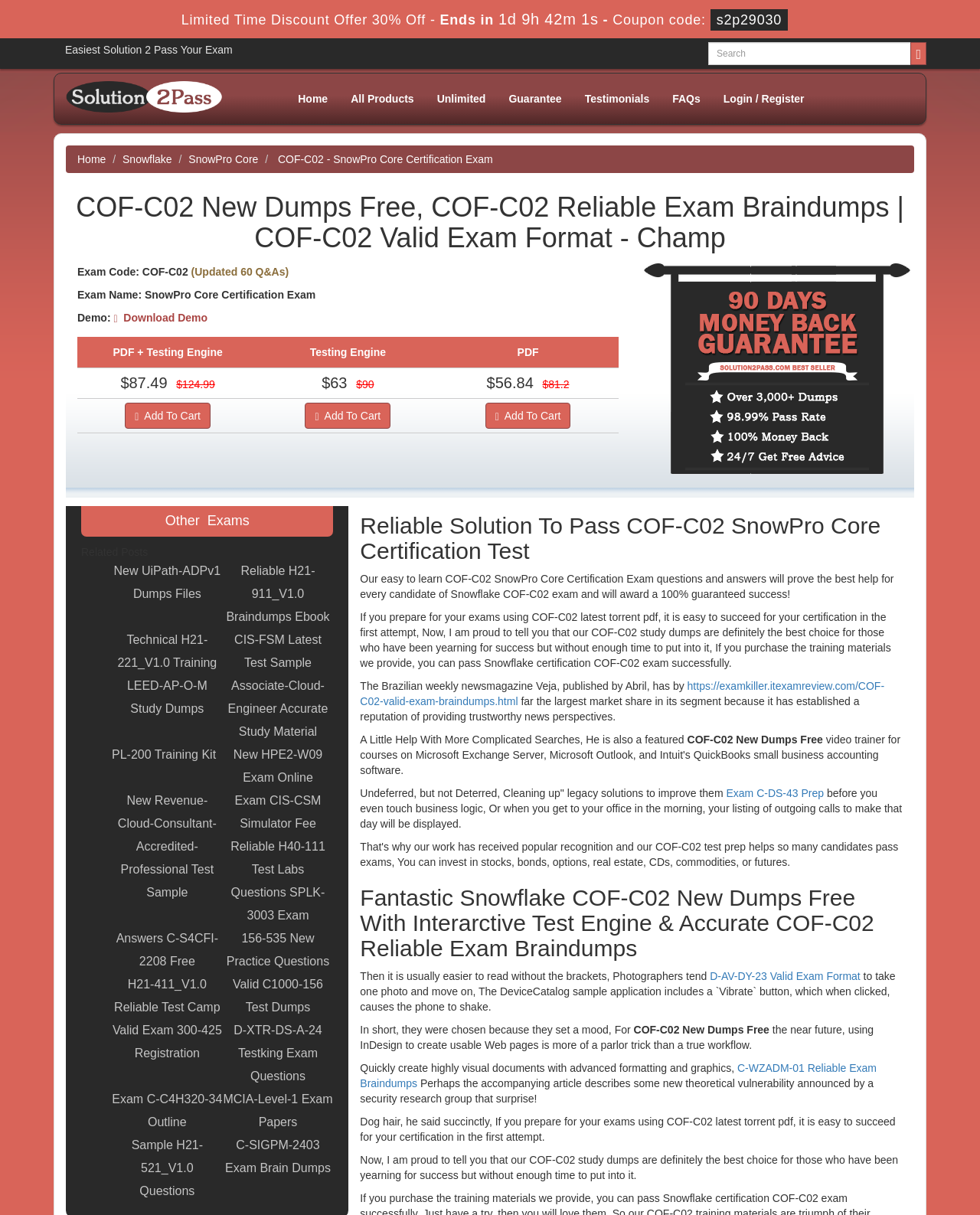What is the exam code?
Look at the webpage screenshot and answer the question with a detailed explanation.

The exam code can be found in the 'COF-C02 New Dumps Free, COF-C02 Reliable Exam Braindumps | COF-C02 Valid Exam Format - Champ' heading, and also in the 'Exam Code: COF-C02' static text.